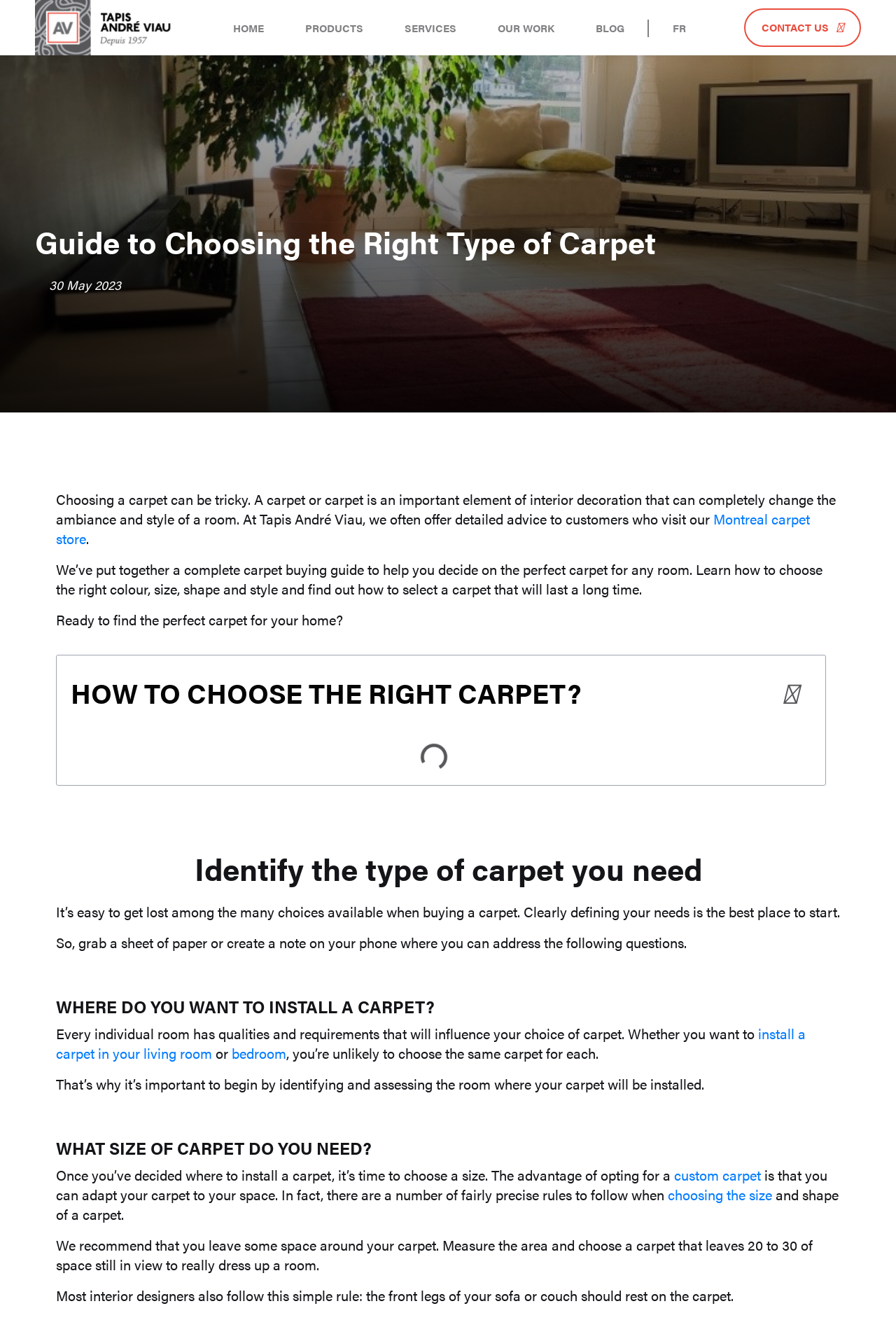Find the bounding box coordinates for the area you need to click to carry out the instruction: "Learn more about 'Montreal carpet store'". The coordinates should be four float numbers between 0 and 1, indicated as [left, top, right, bottom].

[0.062, 0.385, 0.904, 0.415]